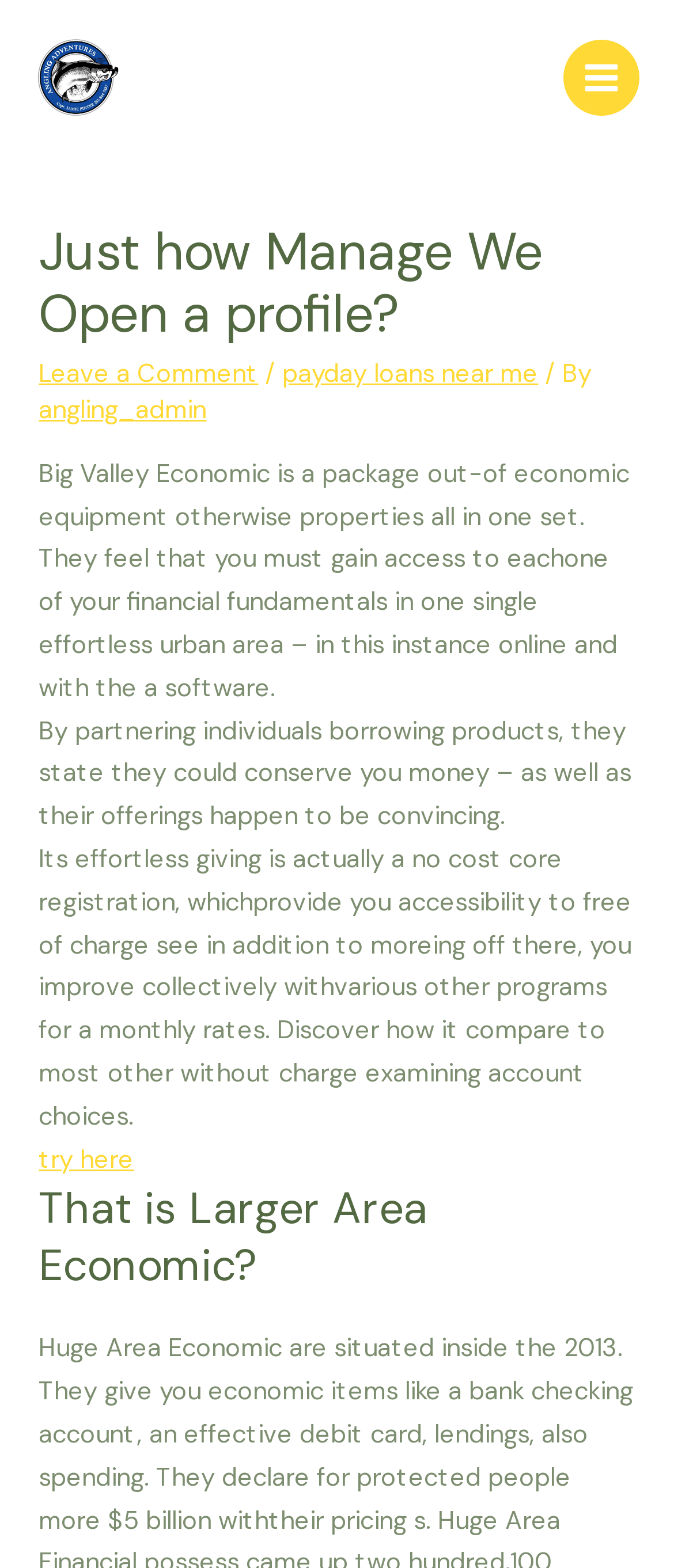Give a detailed account of the webpage's layout and content.

The webpage is about Angling Adventures, with a focus on Big Valley Economic, a package of economic tools and properties. At the top left, there is a link to "Angling Adventures" accompanied by an image with the same name. On the top right, there is a button labeled "Main Menu" with an image next to it.

Below the top section, there is a header area with a heading that reads "Just how Manage We Open a profile?" followed by a link to "Leave a Comment" and another link to "payday loans near me". There is also a link to the author "angling_admin" in this section.

The main content of the webpage is divided into three paragraphs of text. The first paragraph explains that Big Valley Economic provides access to various financial fundamentals in one place, online and through an app. The second paragraph mentions that by partnering with lending products, Big Valley Economic claims to save users money, and their offerings are convincing. The third paragraph describes the easy giving feature, a free core registration that provides access to free views and more, with the option to upgrade to other programs for a monthly fee.

At the bottom of the main content, there is a link to "try here" and a heading that reads "That is Larger Area Economic?". Overall, the webpage appears to be an informational article about Big Valley Economic and its features.